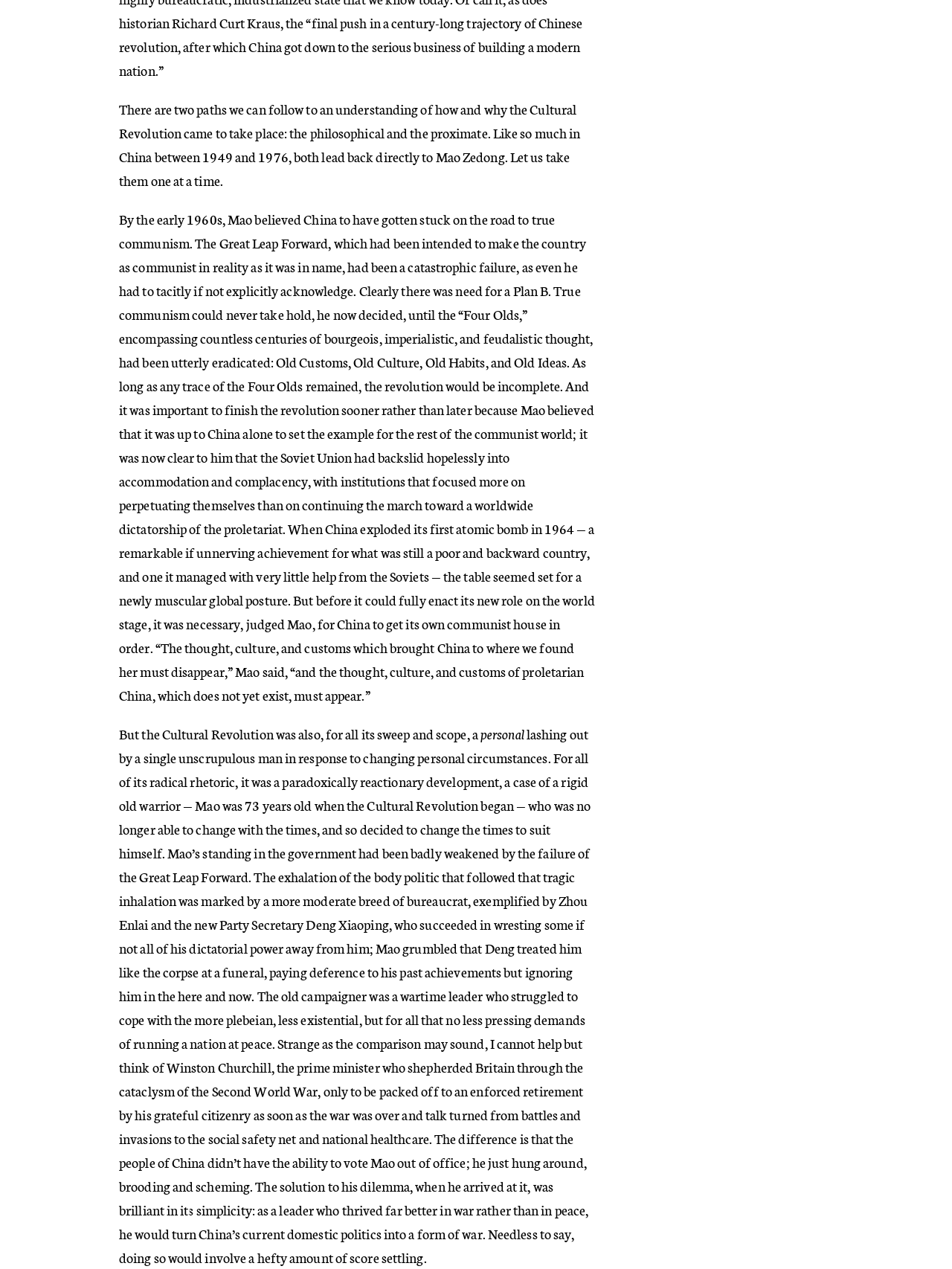Please specify the bounding box coordinates of the clickable section necessary to execute the following command: "Click on Chapter 8: The Era of Division".

[0.801, 0.002, 0.956, 0.071]